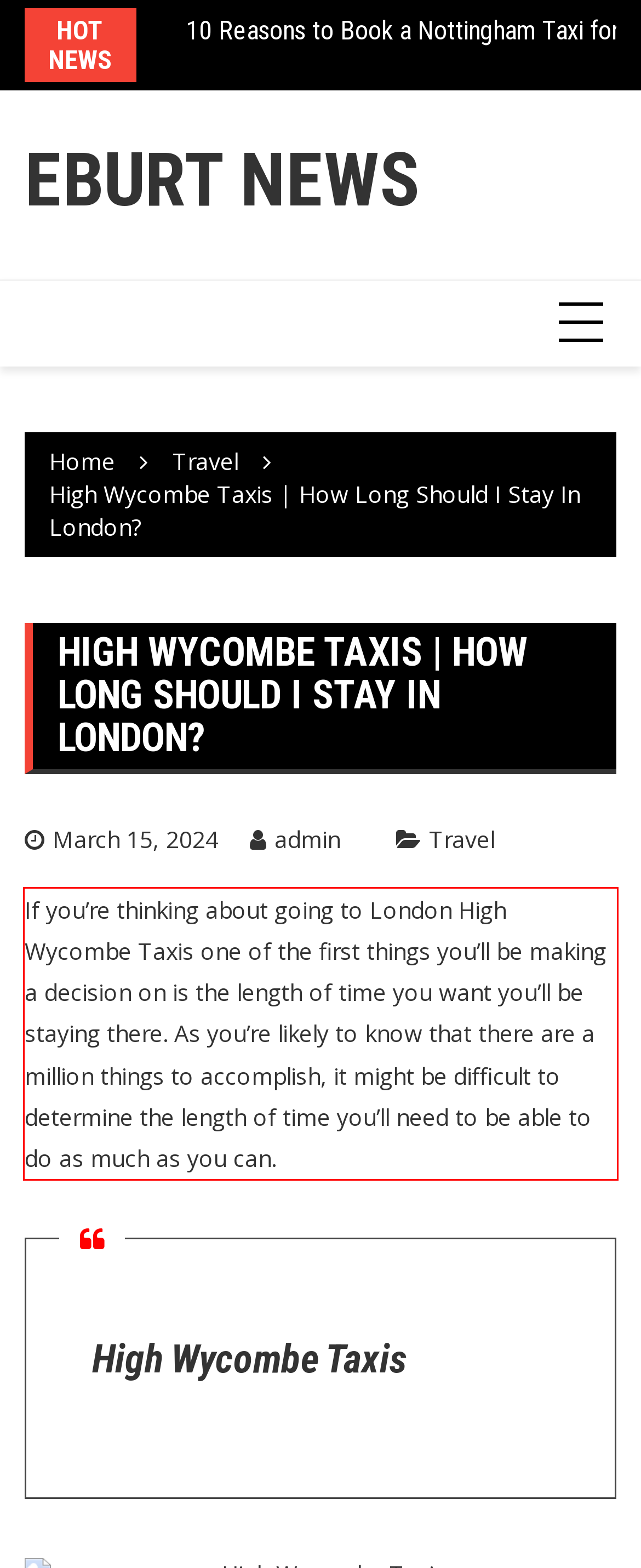Given a screenshot of a webpage with a red bounding box, extract the text content from the UI element inside the red bounding box.

If you’re thinking about going to London High Wycombe Taxis one of the first things you’ll be making a decision on is the length of time you want you’ll be staying there. As you’re likely to know that there are a million things to accomplish, it might be difficult to determine the length of time you’ll need to be able to do as much as you can.